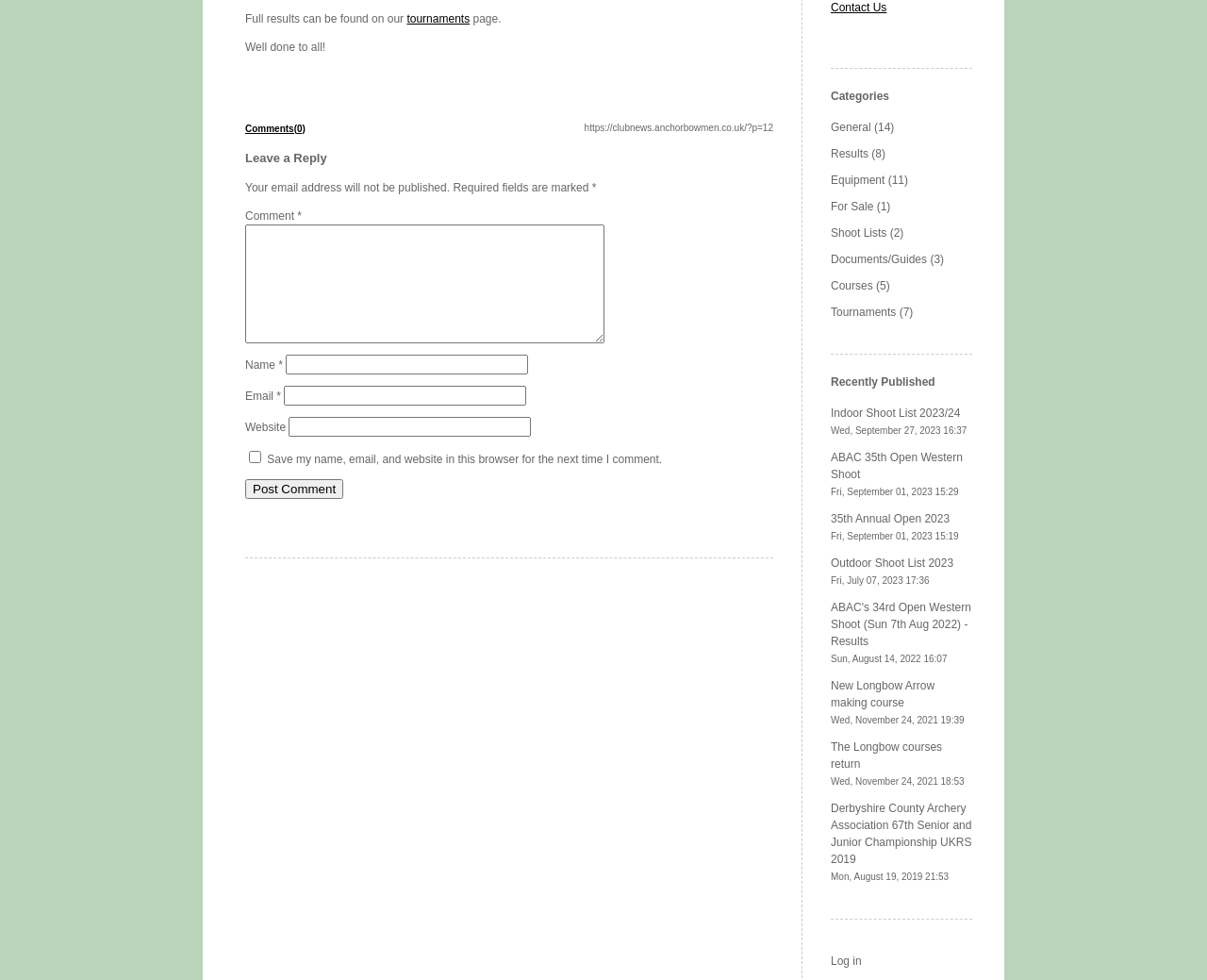Identify the coordinates of the bounding box for the element described below: "parent_node: Website name="url"". Return the coordinates as four float numbers between 0 and 1: [left, top, right, bottom].

[0.239, 0.425, 0.44, 0.445]